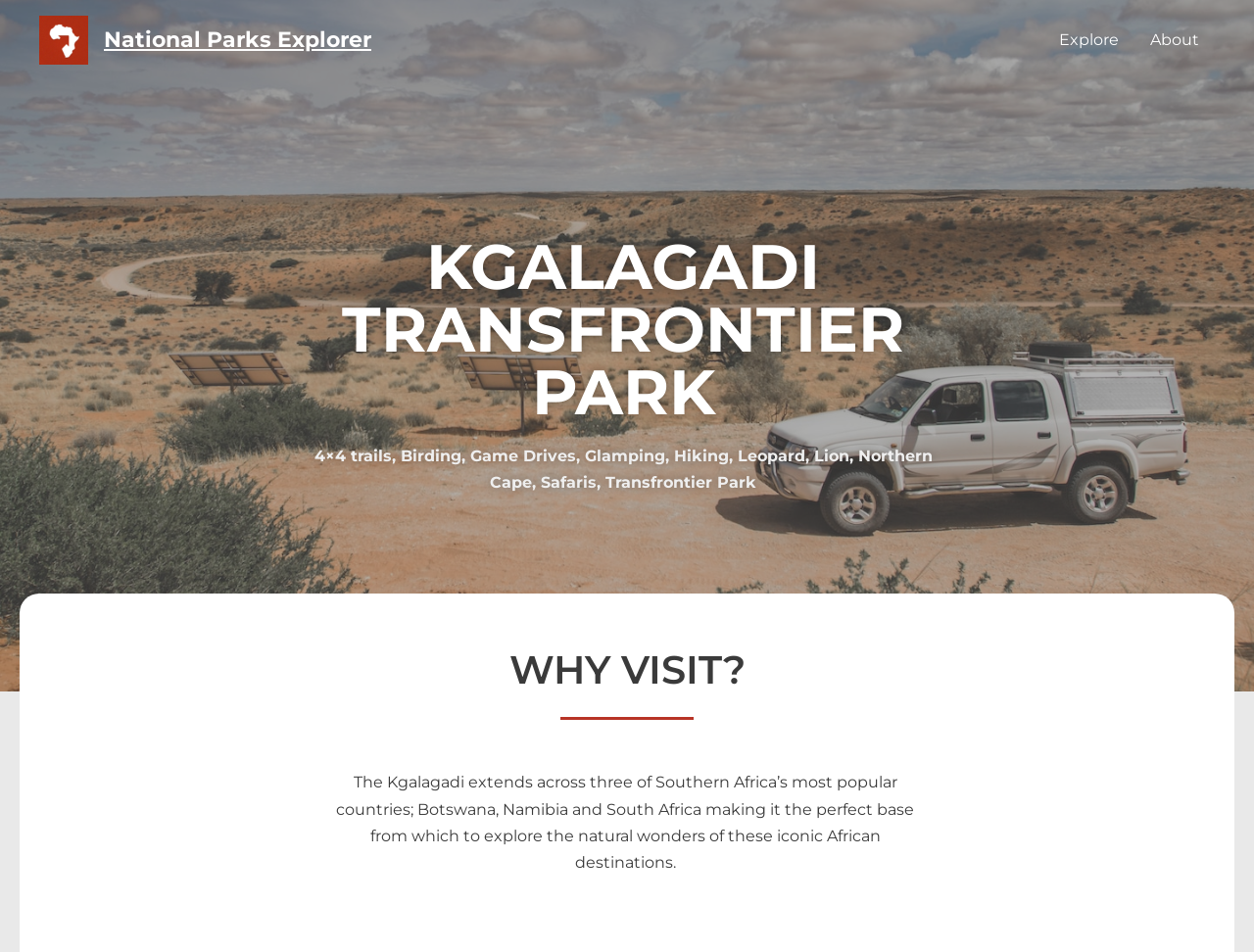Locate the UI element that matches the description Explore in the webpage screenshot. Return the bounding box coordinates in the format (top-left x, top-left y, bottom-right x, bottom-right y), with values ranging from 0 to 1.

[0.832, 0.006, 0.905, 0.078]